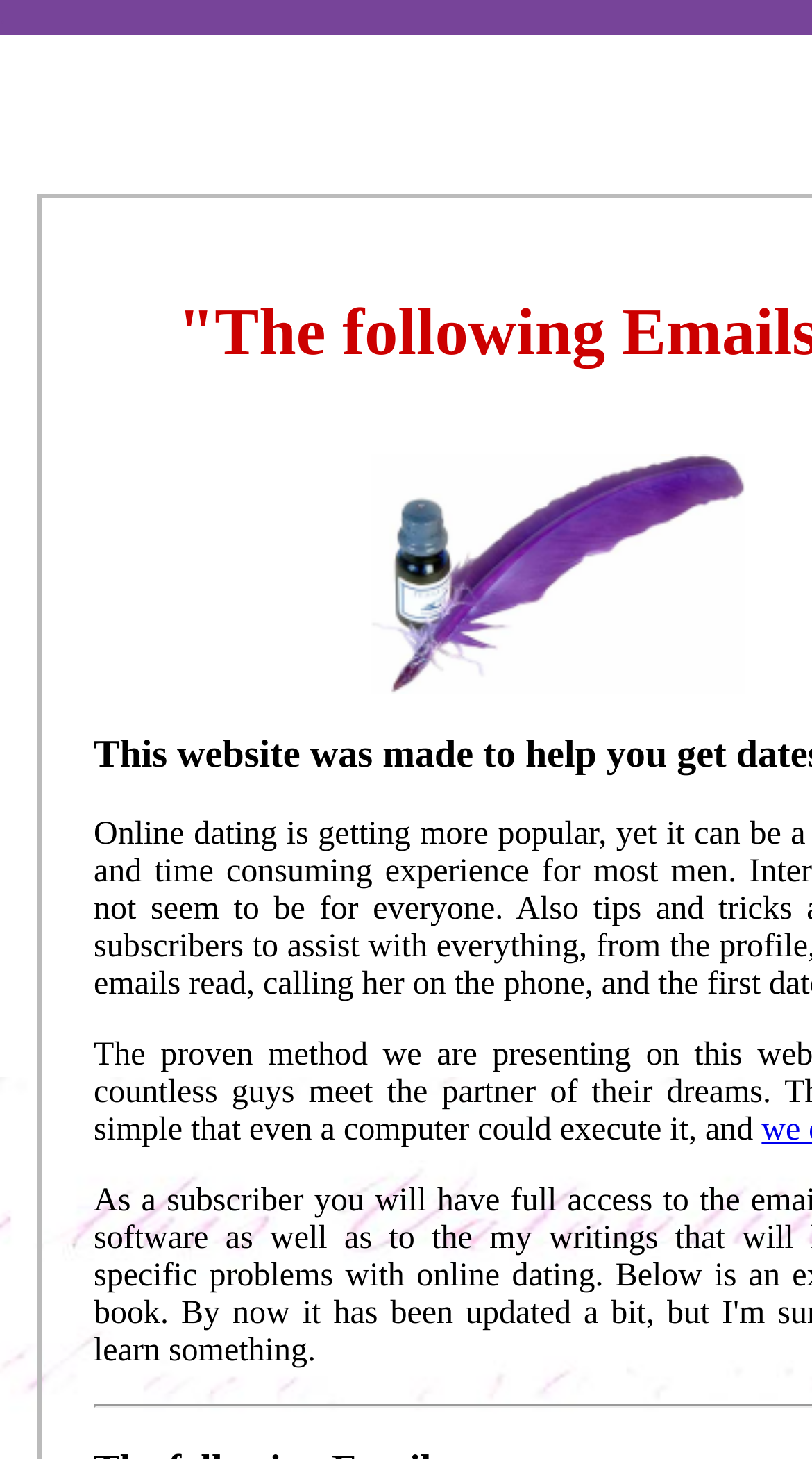Please identify the primary heading on the webpage and return its text.

"The following Emails ... "